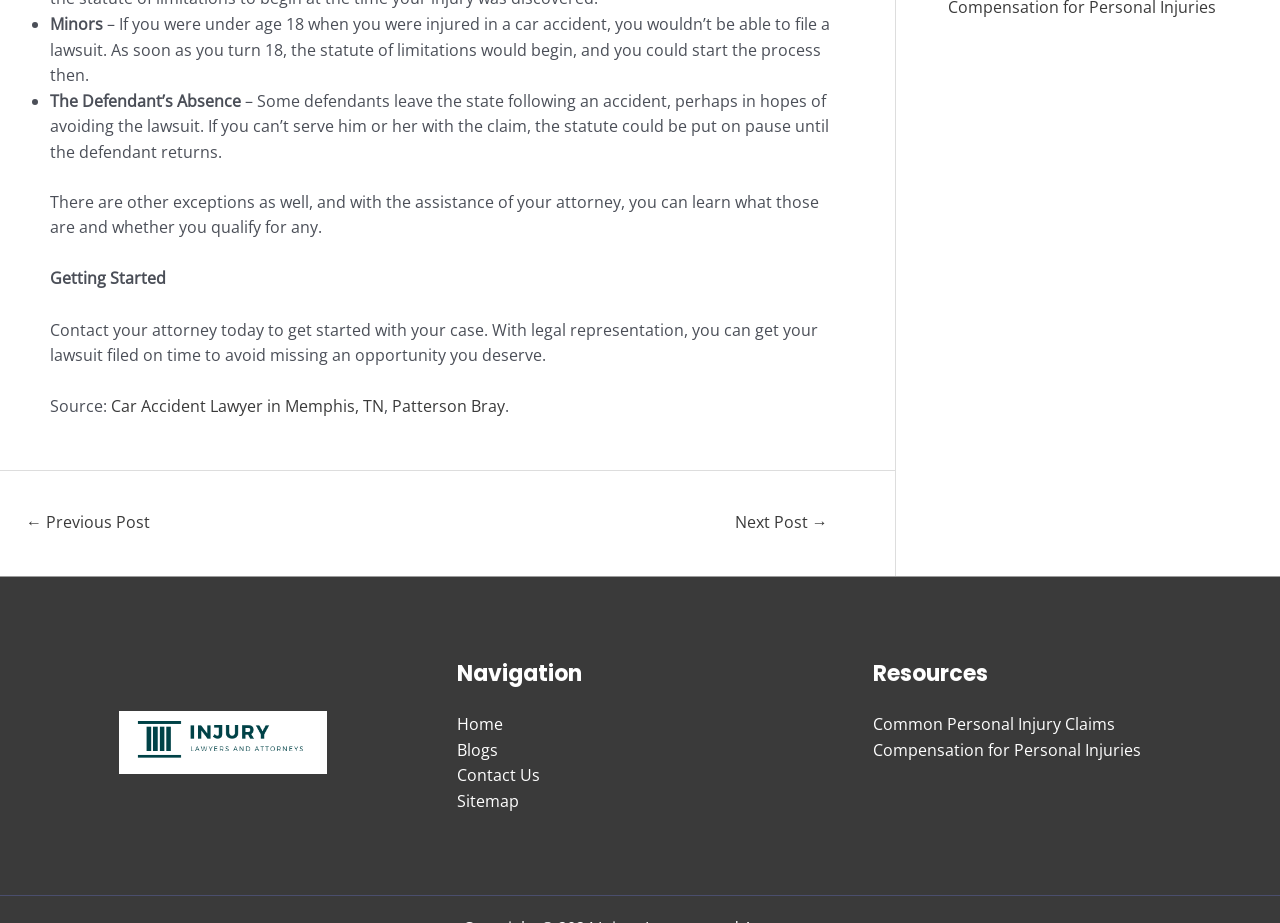Using a single word or phrase, answer the following question: 
What happens if the defendant leaves the state after an accident?

Statute is put on pause